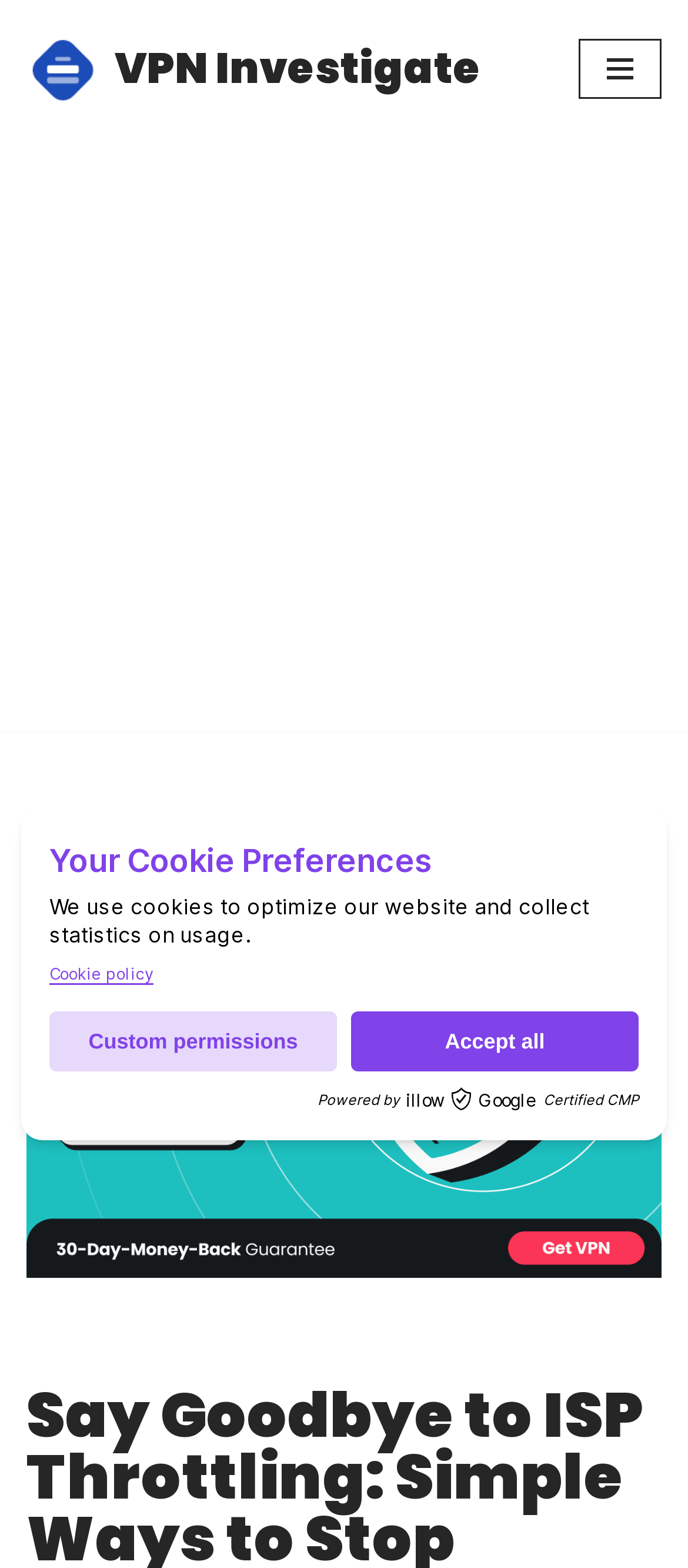Extract the main heading from the webpage content.

Say Goodbye to ISP Throttling: Simple Ways to Stop Internet Slowdowns Without a VPN